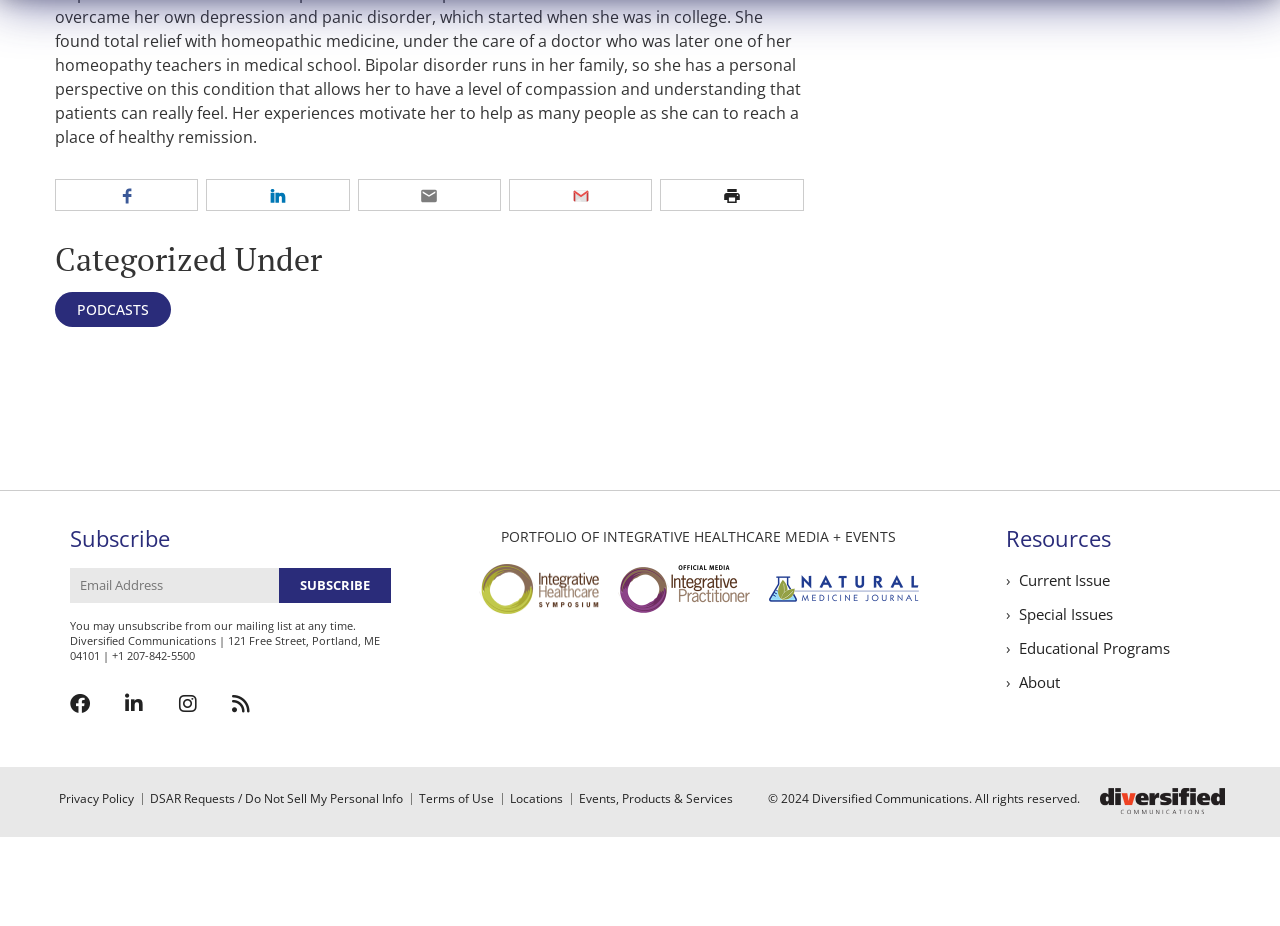What can be unsubscribed from?
Observe the image and answer the question with a one-word or short phrase response.

Mailing list